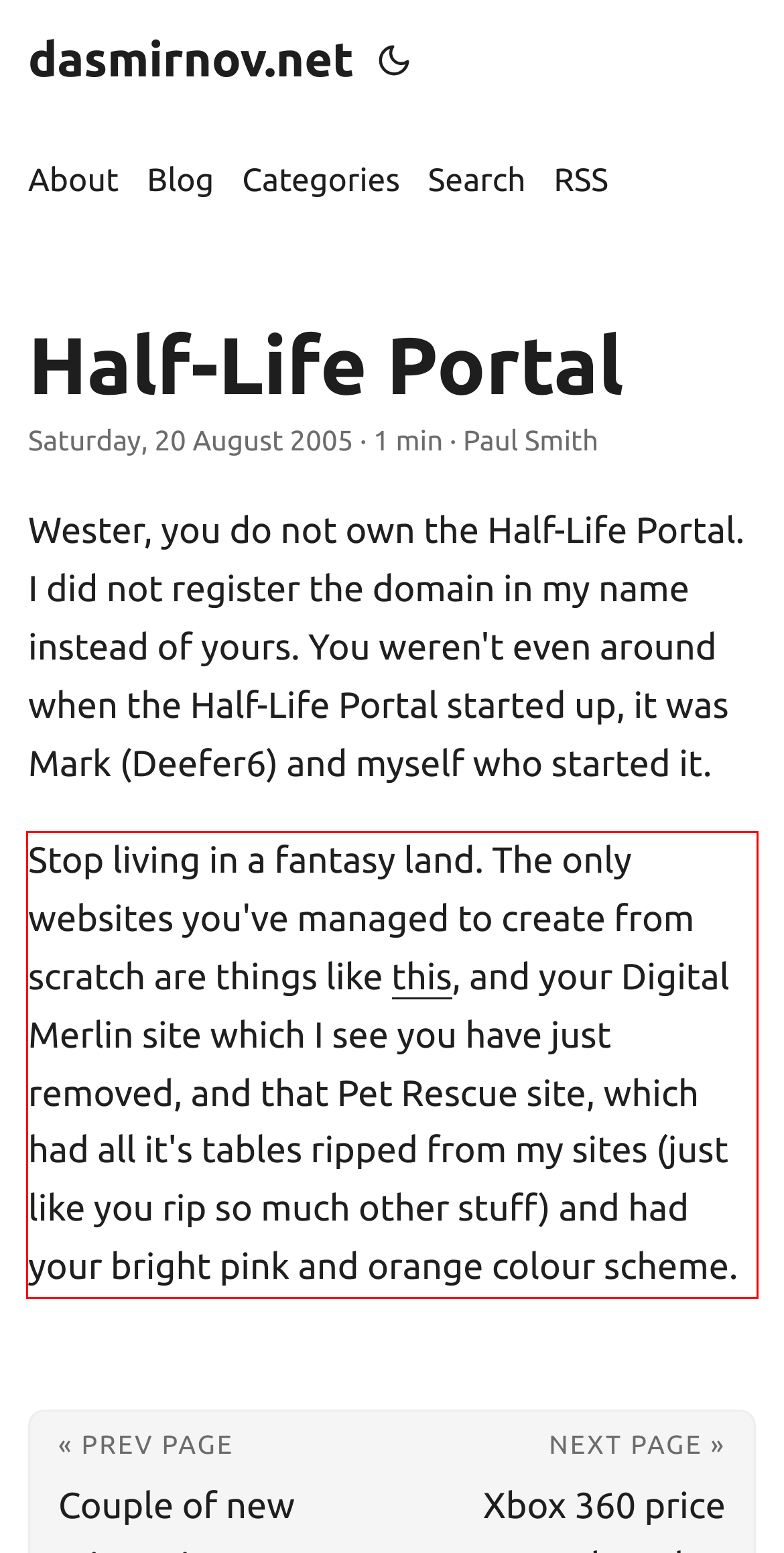From the screenshot of the webpage, locate the red bounding box and extract the text contained within that area.

Stop living in a fantasy land. The only websites you've managed to create from scratch are things like this, and your Digital Merlin site which I see you have just removed, and that Pet Rescue site, which had all it's tables ripped from my sites (just like you rip so much other stuff) and had your bright pink and orange colour scheme.